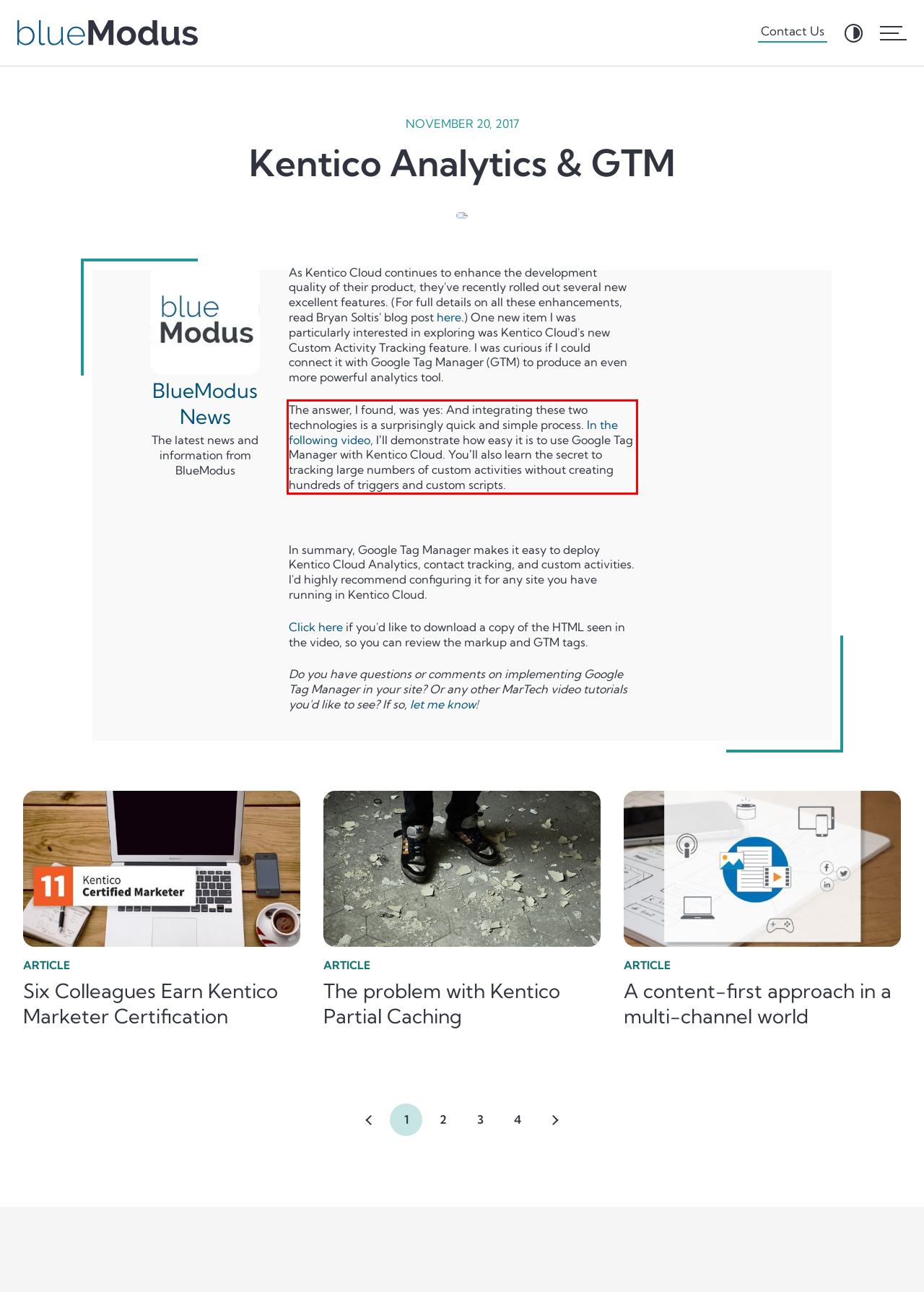Analyze the screenshot of a webpage where a red rectangle is bounding a UI element. Extract and generate the text content within this red bounding box.

The answer, I found, was yes: And integrating these two technologies is a surprisingly quick and simple process. In the following video, I’ll demonstrate how easy it is to use Google Tag Manager with Kentico Cloud. You’ll also learn the secret to tracking large numbers of custom activities without creating hundreds of triggers and custom scripts.